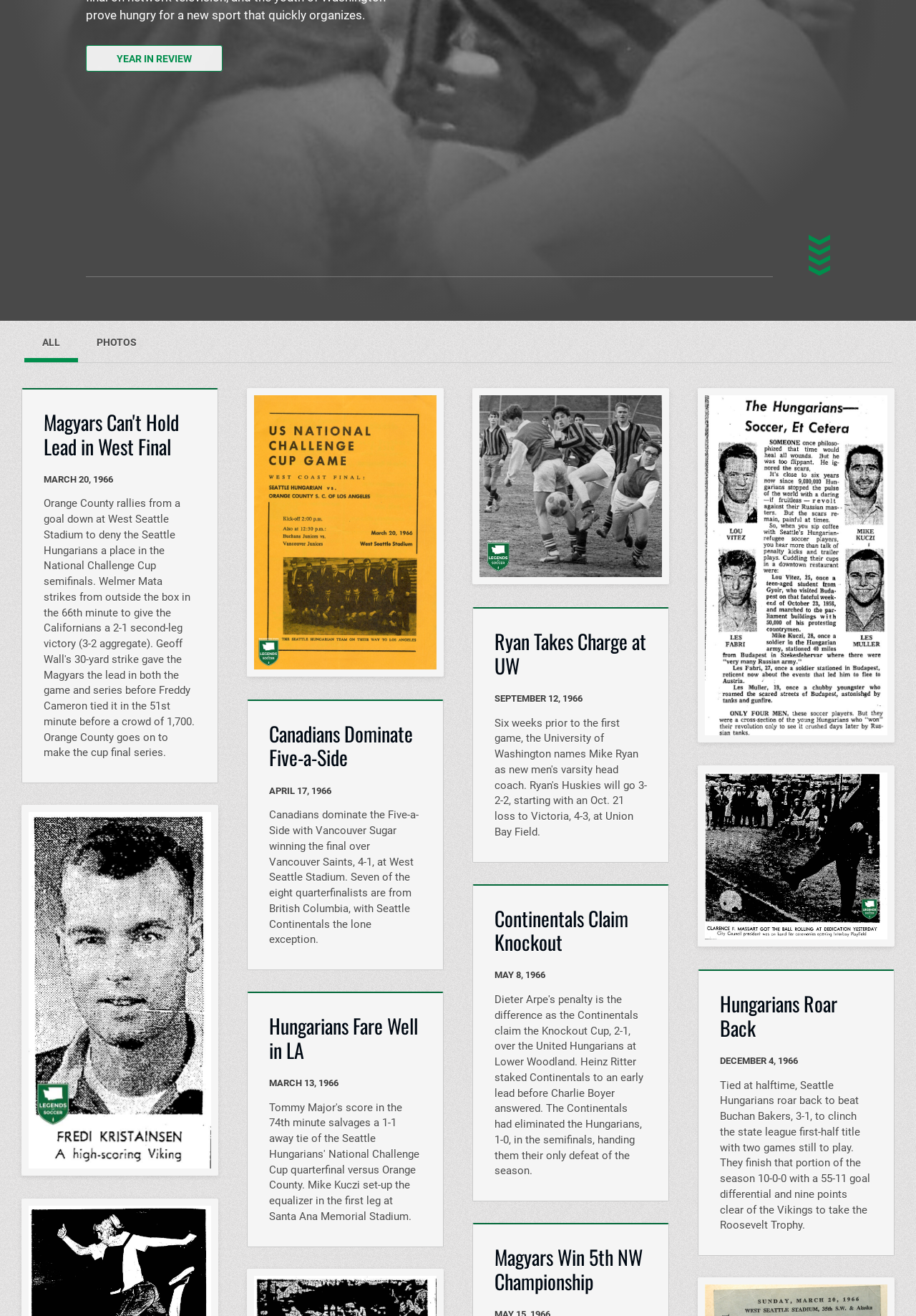Provide the bounding box for the UI element matching this description: "(Courtesy Seattle Times)".

[0.023, 0.612, 0.238, 0.894]